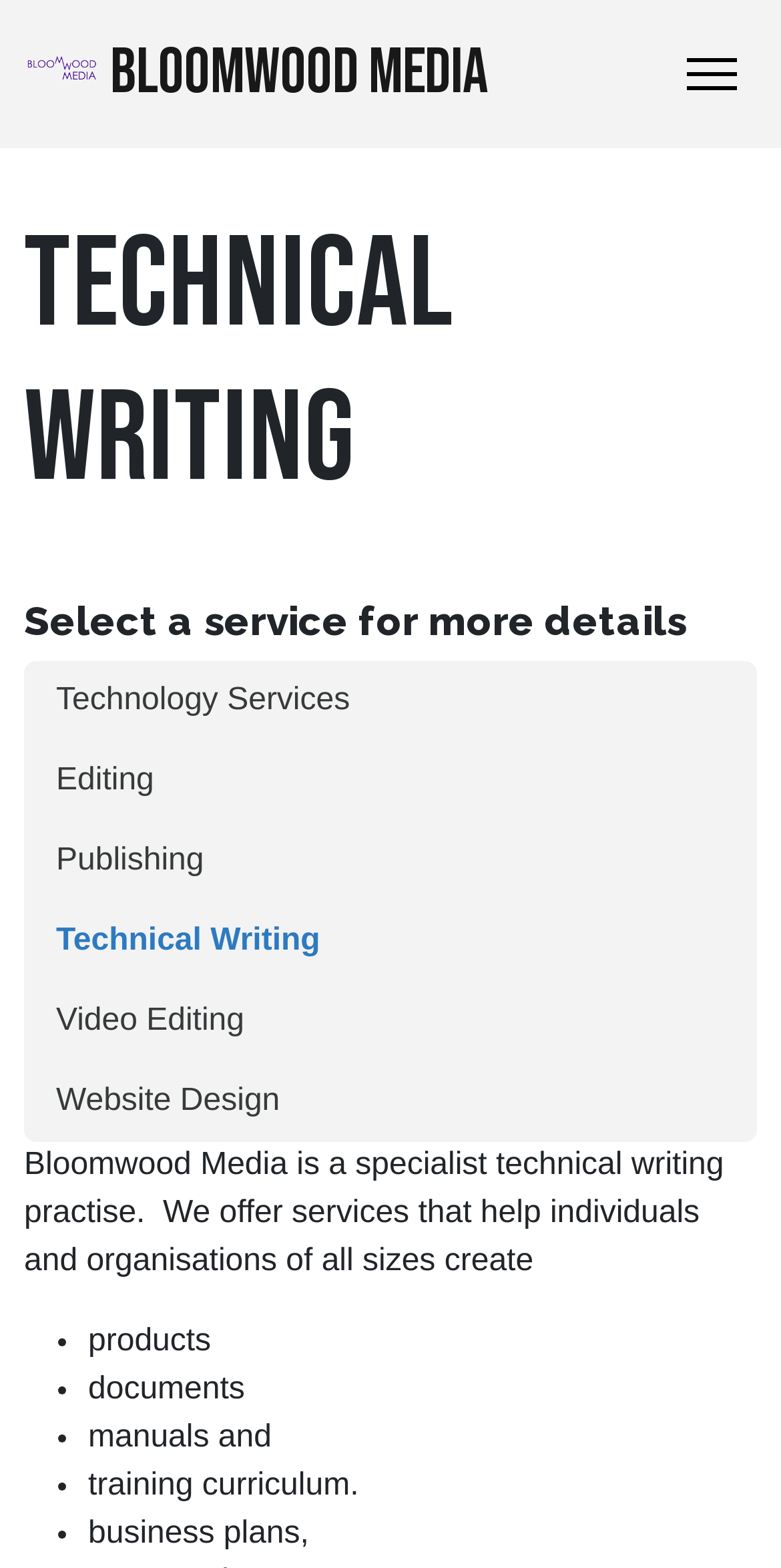What is the purpose of Bloomwood Media?
Please utilize the information in the image to give a detailed response to the question.

The purpose of Bloomwood Media can be found in the middle section of the webpage, where it says 'We offer services that help individuals and organisations of all sizes create...'. This statement indicates that the company's purpose is to assist others in creating content.